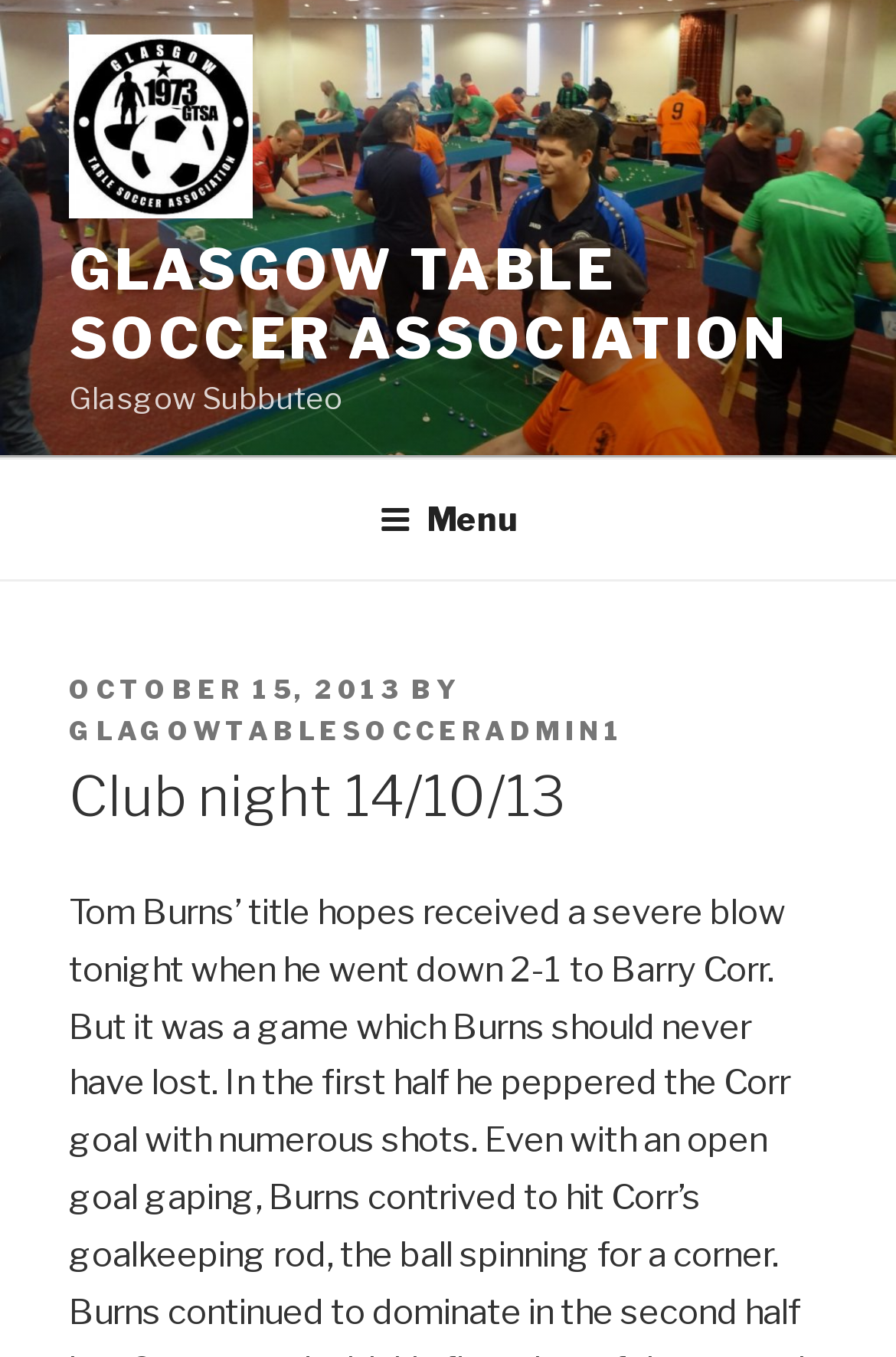What is the name of the association?
Respond to the question with a well-detailed and thorough answer.

I found the answer by looking at the link and image elements at the top of the page, which both have the text 'Glasgow Table Soccer Association'. This suggests that the webpage is related to this association.